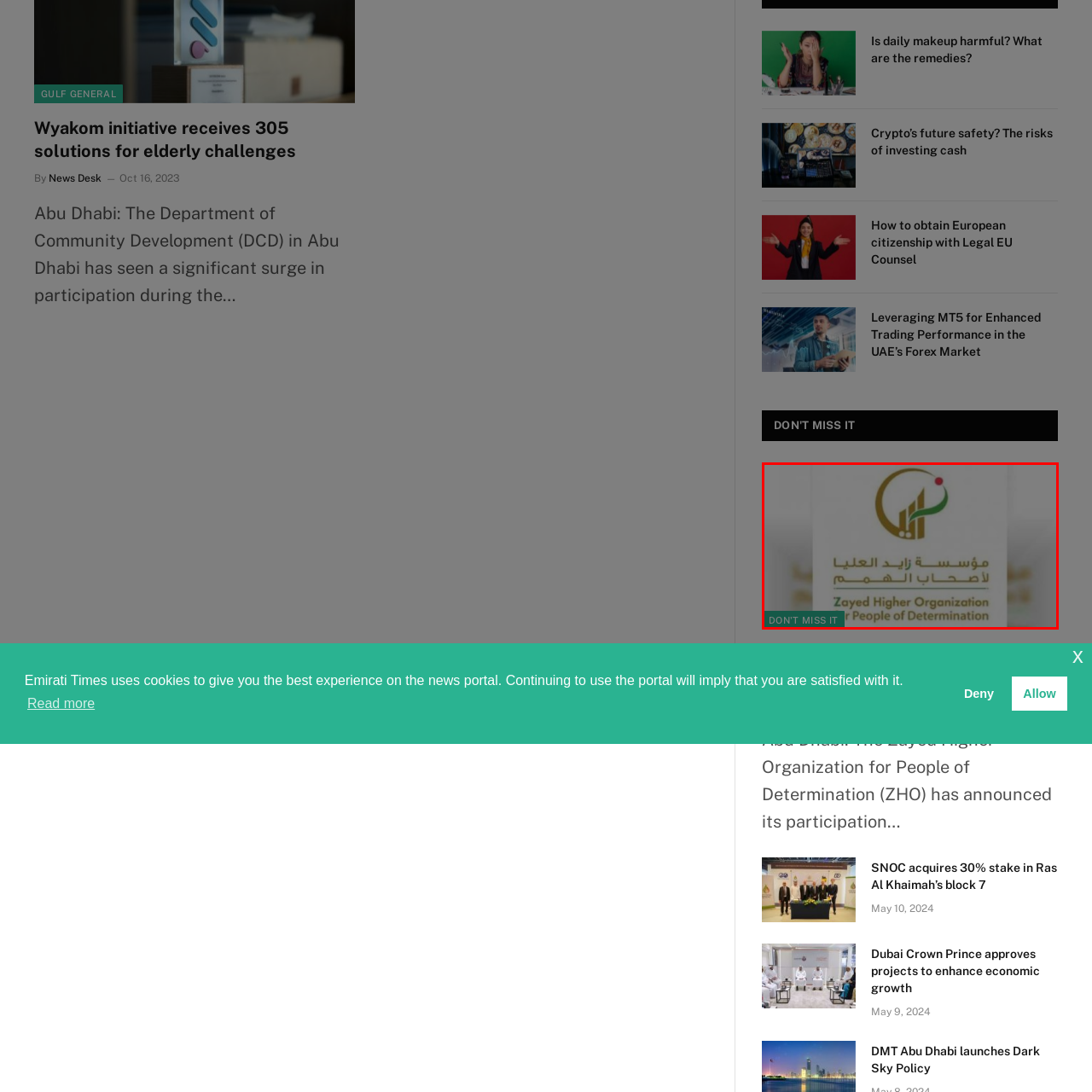Observe the image encased in the red box and deliver an in-depth response to the subsequent question by interpreting the details within the image:
What is the theme of the logo's design?

The modern design of the logo symbolizes support and empowerment for individuals with disabilities, reflecting the organization's mission to promote social integration and equal opportunities for people of determination.